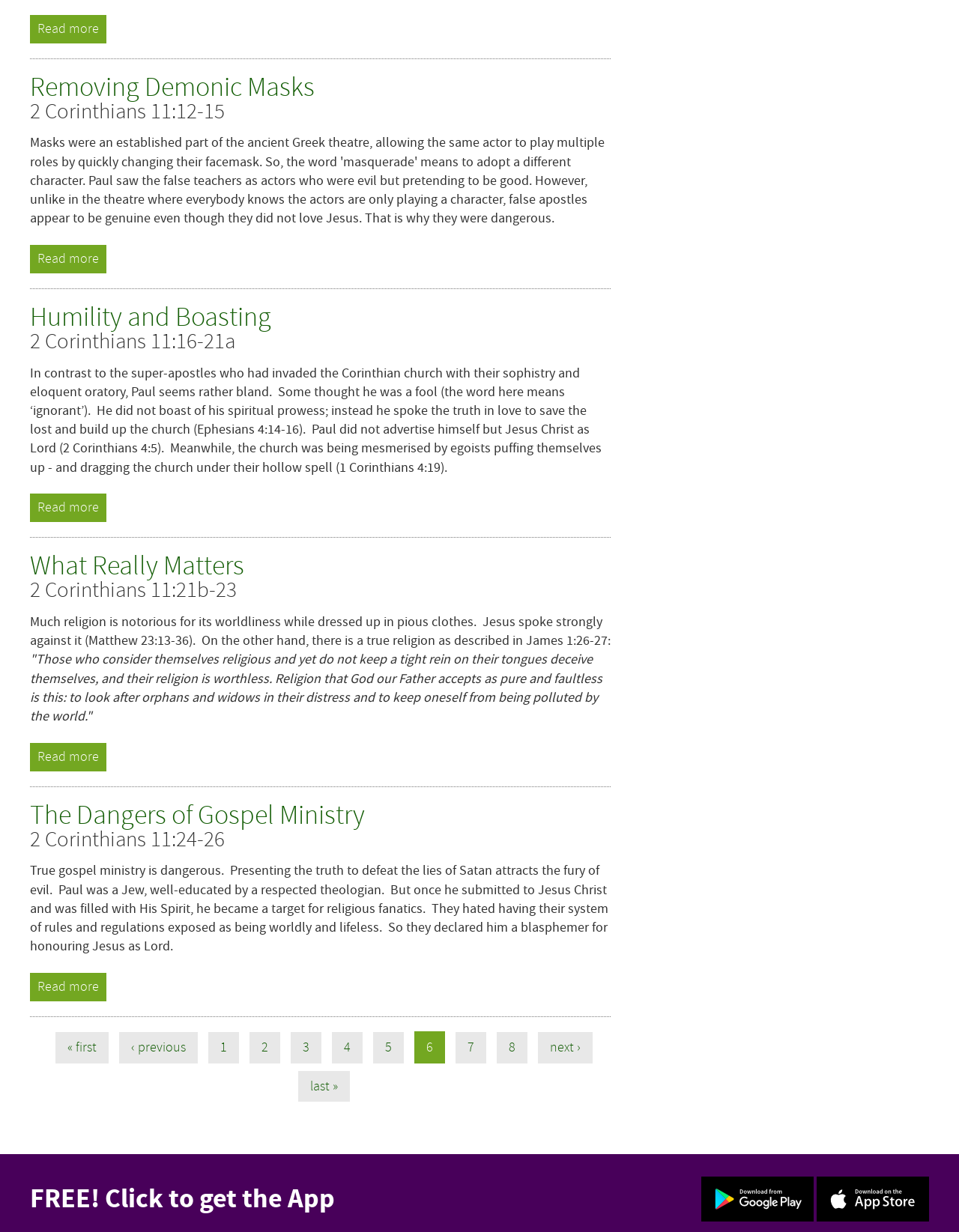Determine the bounding box coordinates for the HTML element described here: "The Dangers of Gospel Ministry".

[0.031, 0.648, 0.38, 0.675]